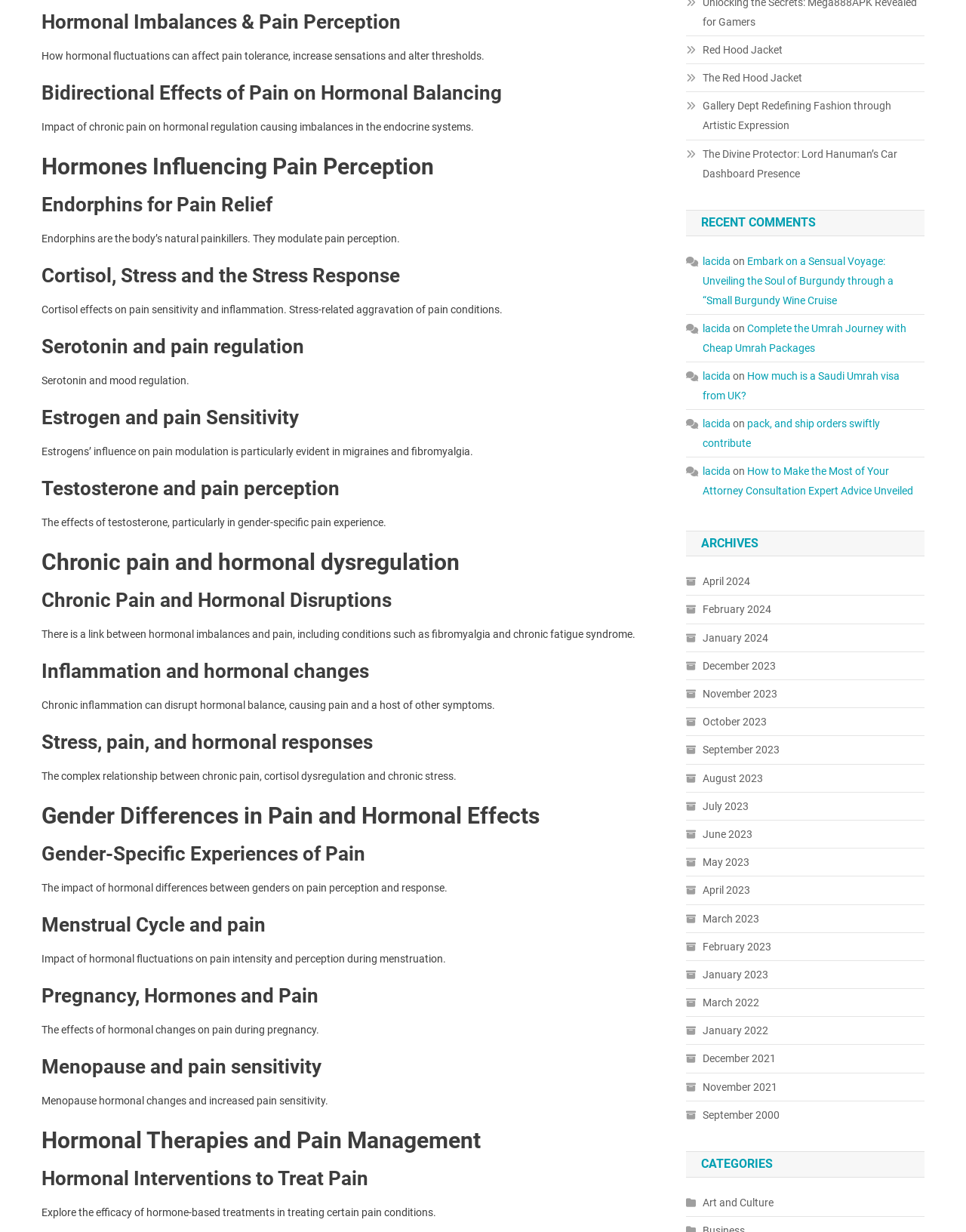Identify the bounding box coordinates for the UI element that matches this description: "March 2023".

[0.71, 0.737, 0.786, 0.753]